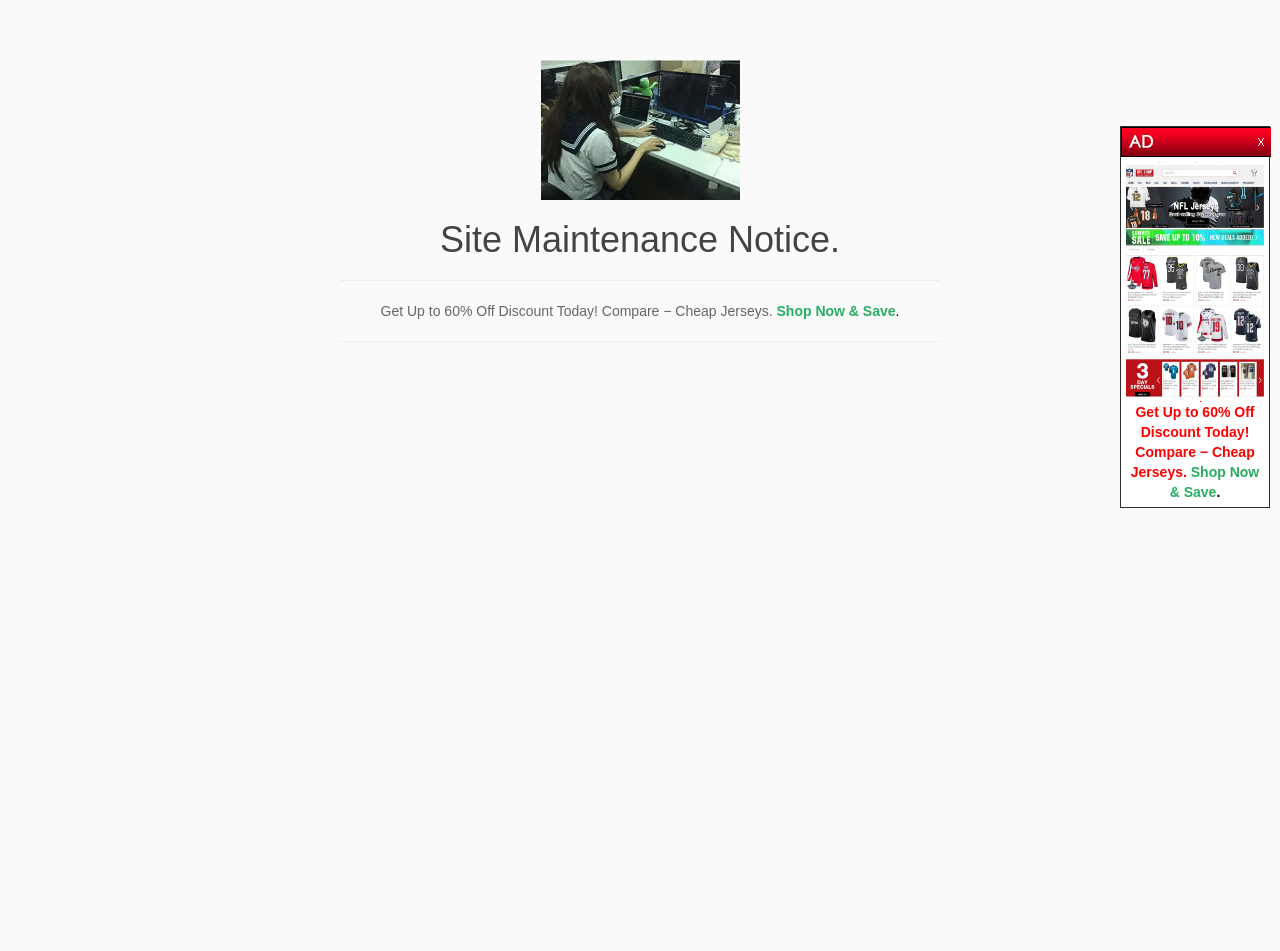Refer to the screenshot and give an in-depth answer to this question: What type of products are sold on this website?

The image element at the top of the webpage and the text 'Cheap Jerseys' in the StaticText element 'Get Up to 60% Off Discount Today! Compare − Cheap Jerseys.' suggest that the website sells NFL jerseys.